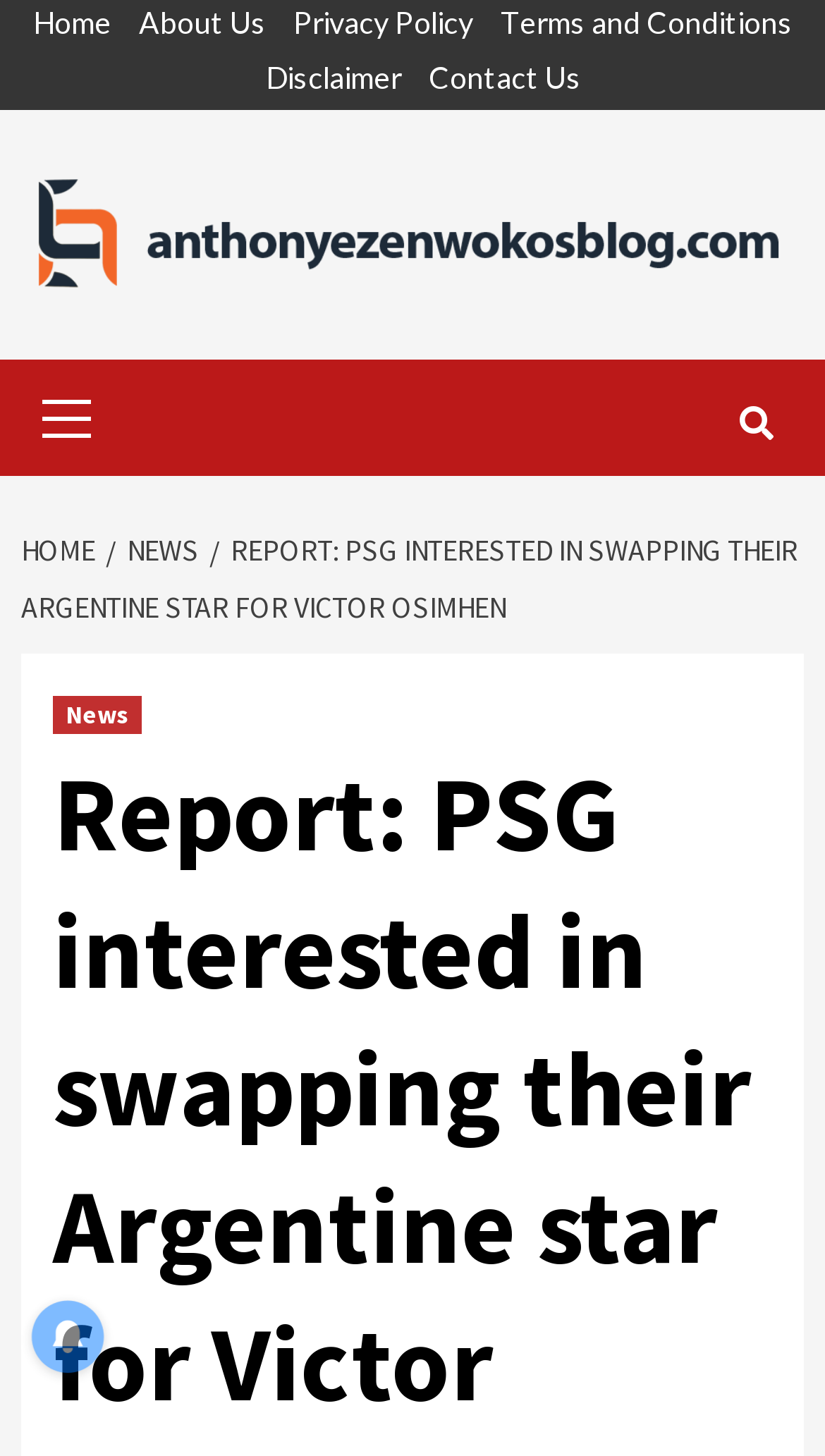Please provide the main heading of the webpage content.

Report: PSG interested in swapping their Argentine star for Victor Osimhen